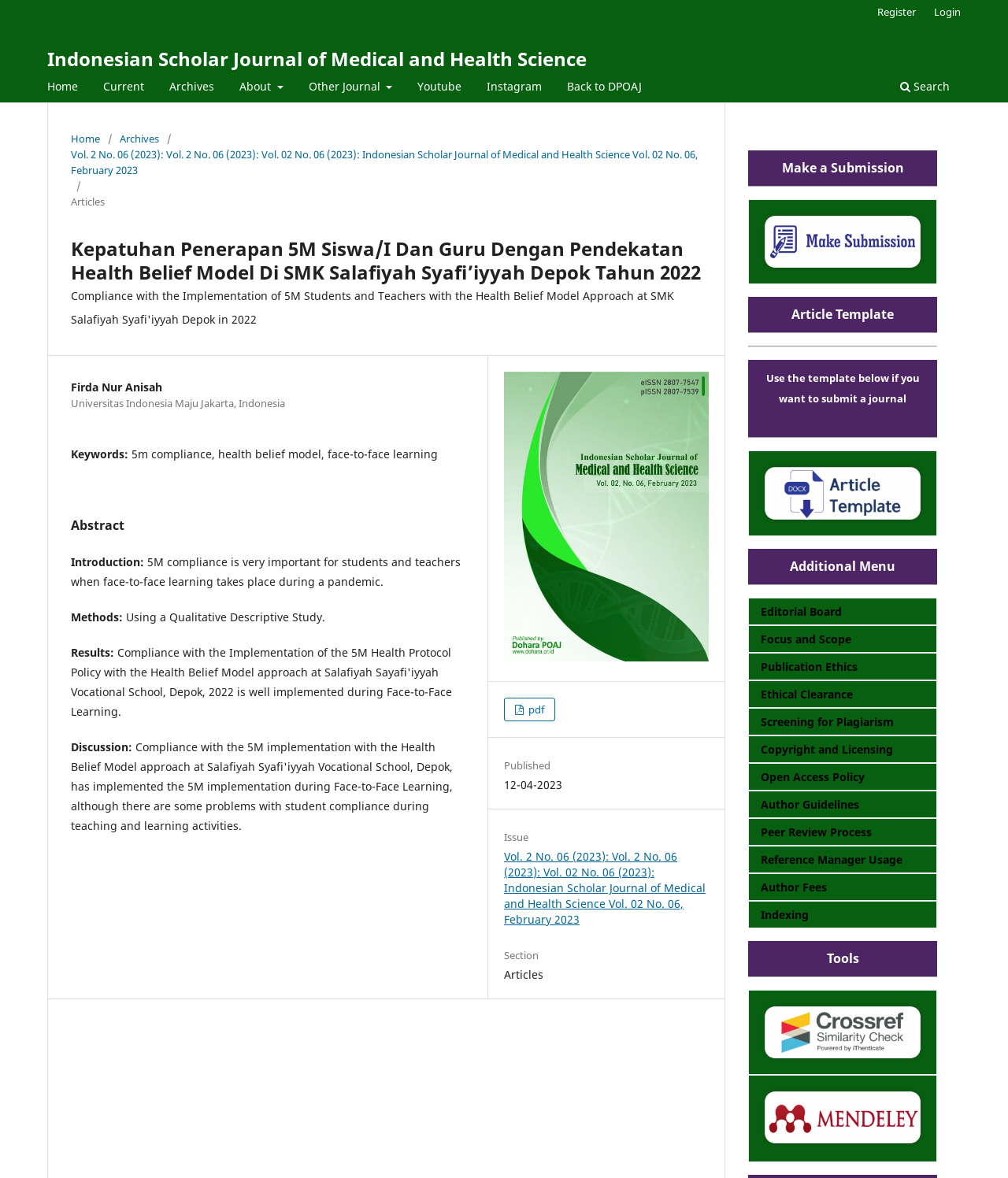Please specify the bounding box coordinates of the region to click in order to perform the following instruction: "Search for articles".

[0.888, 0.063, 0.948, 0.087]